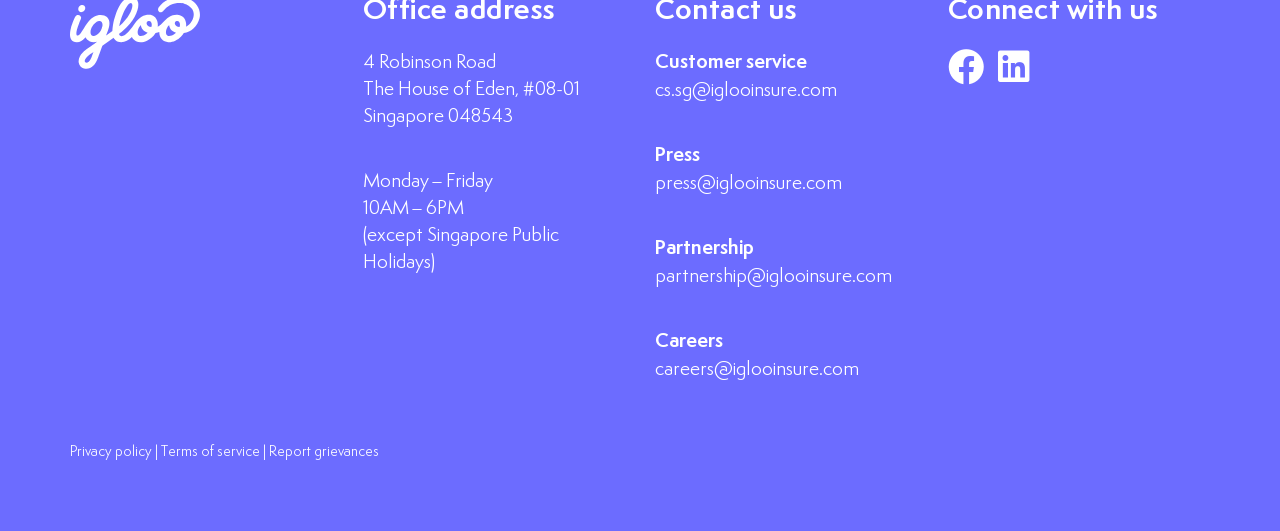Use a single word or phrase to answer the question:
What is the email address for careers?

careers@iglooinsure.com